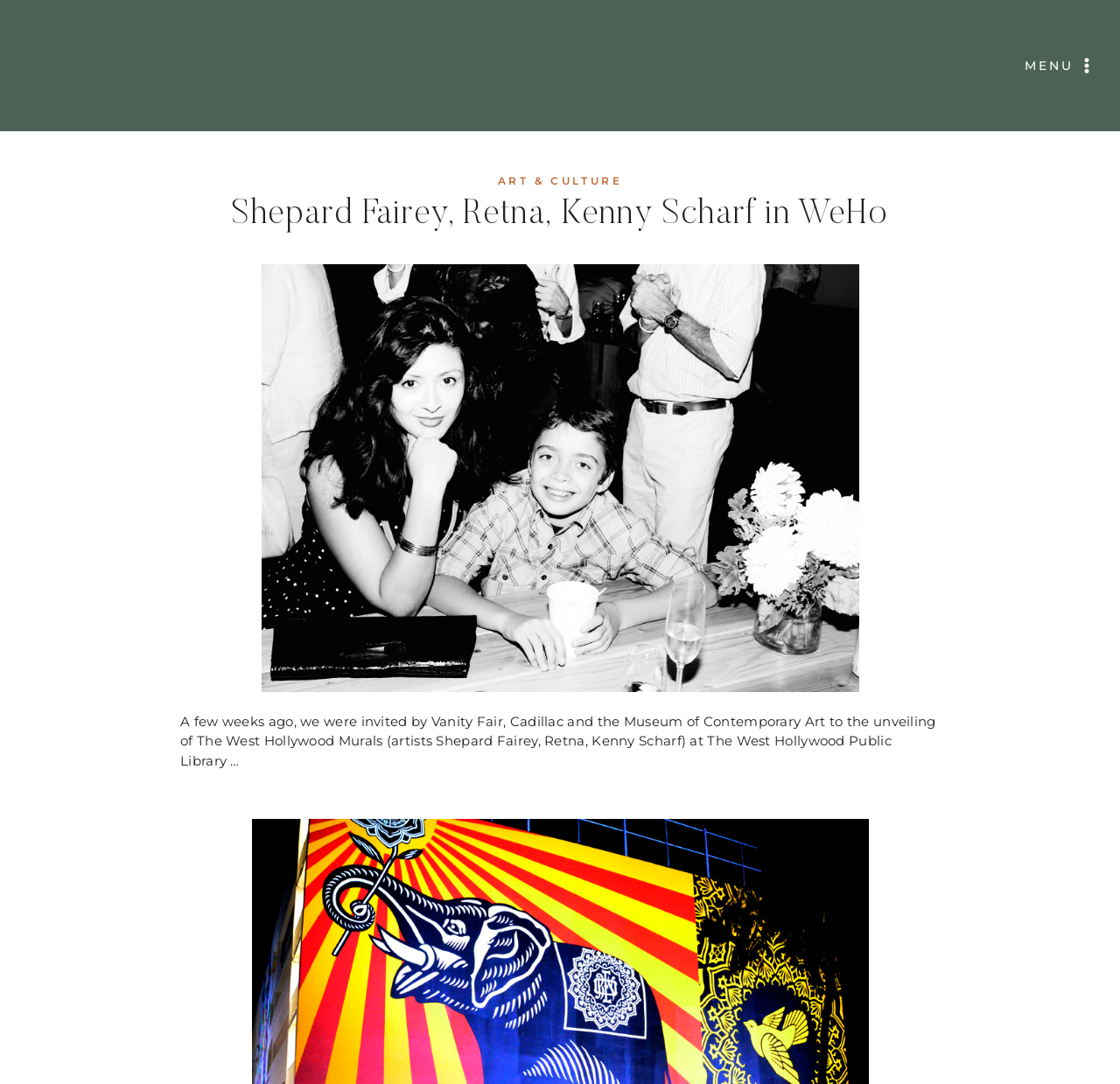How many artists are mentioned?
Please interpret the details in the image and answer the question thoroughly.

I counted the number of artists mentioned in the text description, which are Shepard Fairey, Retna, and Kenny Scharf.